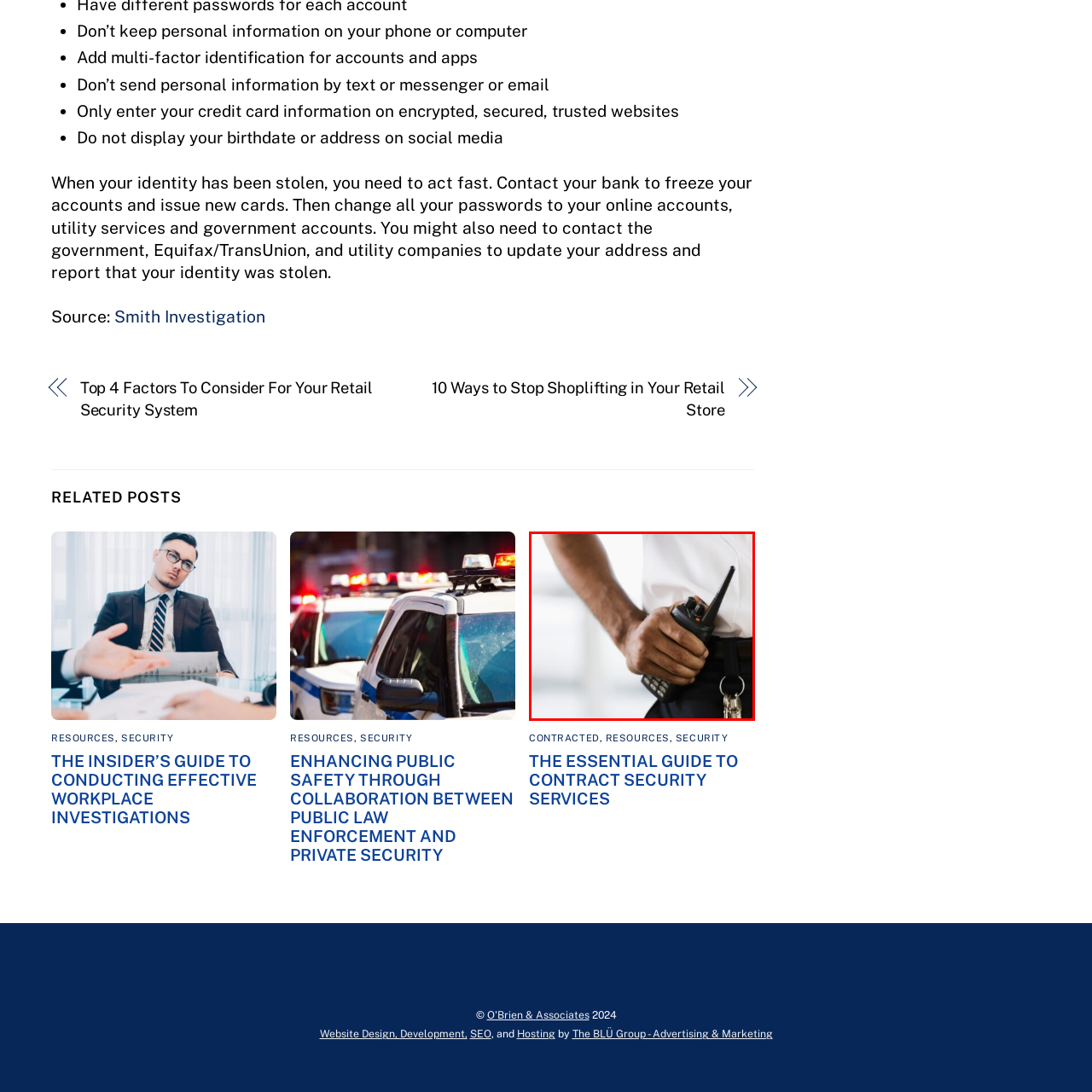Explain thoroughly what is happening in the image that is surrounded by the red box.

The image features a close-up of a contract security guard's hand gripping a two-way radio, an essential tool for communication in security operations. The guard is dressed in a professional uniform, indicating readiness and vigilance. The focus on the hand and radio underscores the importance of clear communication in maintaining security and responding to situations effectively. The background appears blurred, emphasizing the guard's intent focus and the operational environment. This imagery captures the essence of security services, highlighting professionalism and preparedness in everyday duties.